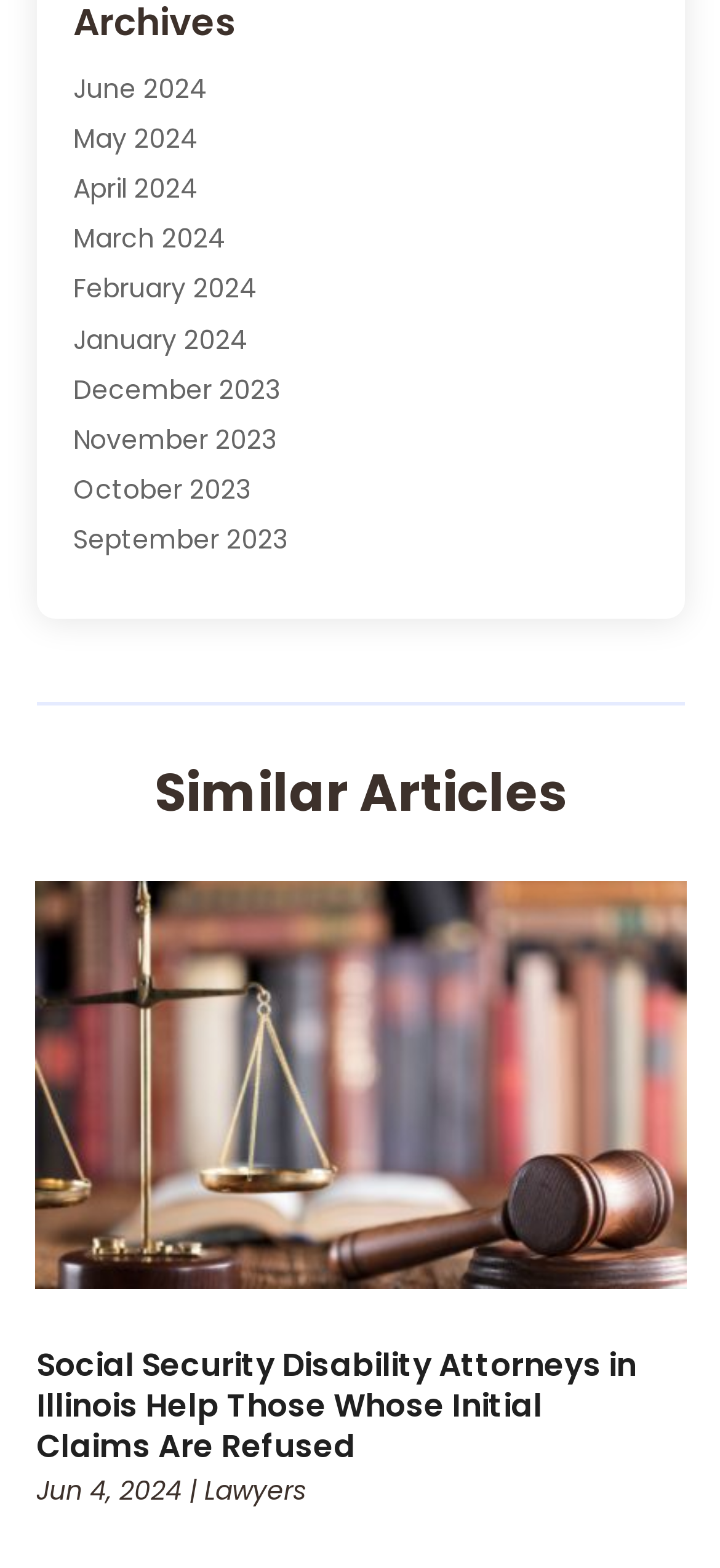Please identify the bounding box coordinates of the element's region that I should click in order to complete the following instruction: "Read about Personal Injury Attorney". The bounding box coordinates consist of four float numbers between 0 and 1, i.e., [left, top, right, bottom].

[0.101, 0.432, 0.524, 0.455]